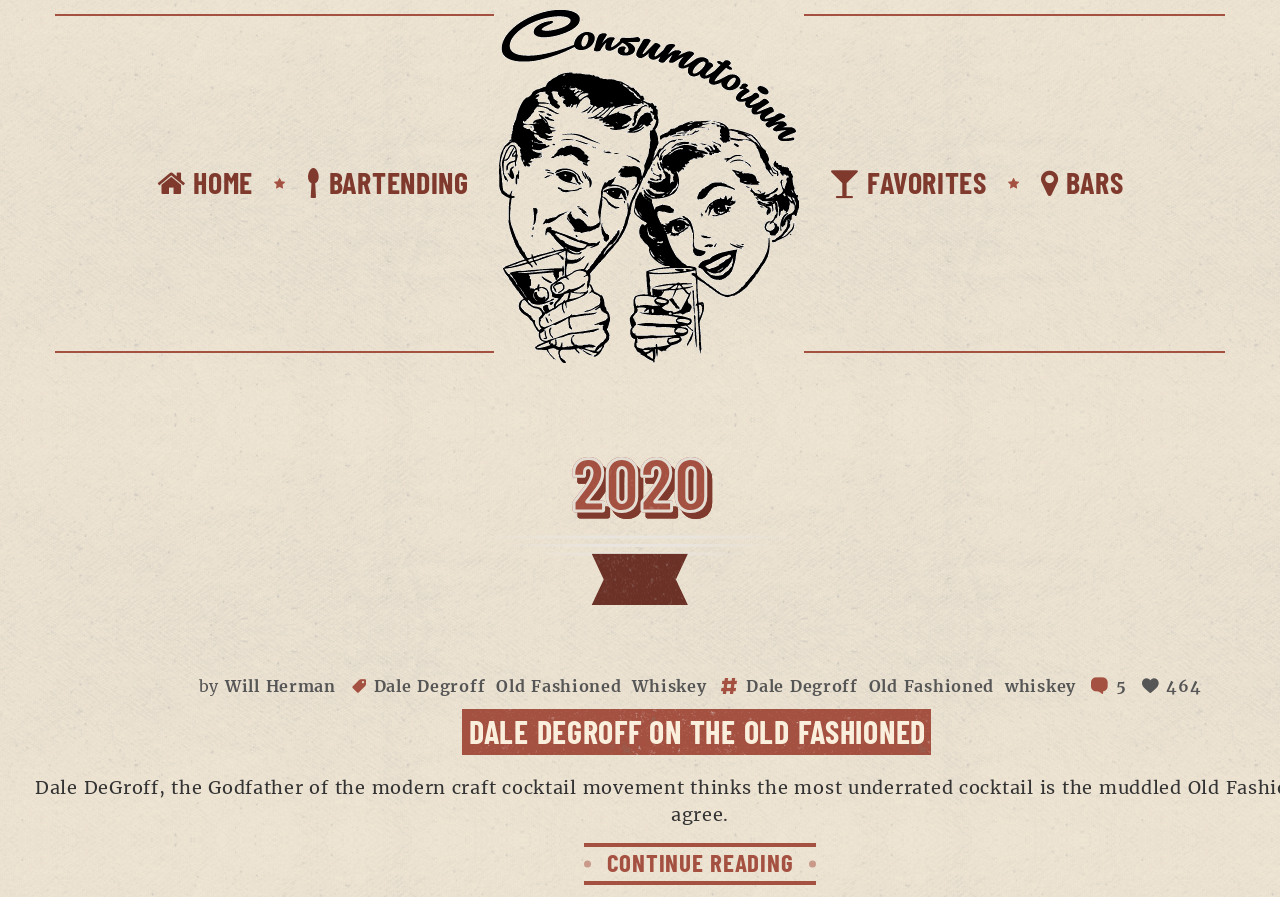How many navigation links are there?
Deliver a detailed and extensive answer to the question.

There are five navigation links at the top of the webpage, which are 'HOME', 'BARTENDING', 'Consumatorium', 'FAVORITES', and 'BARS'.